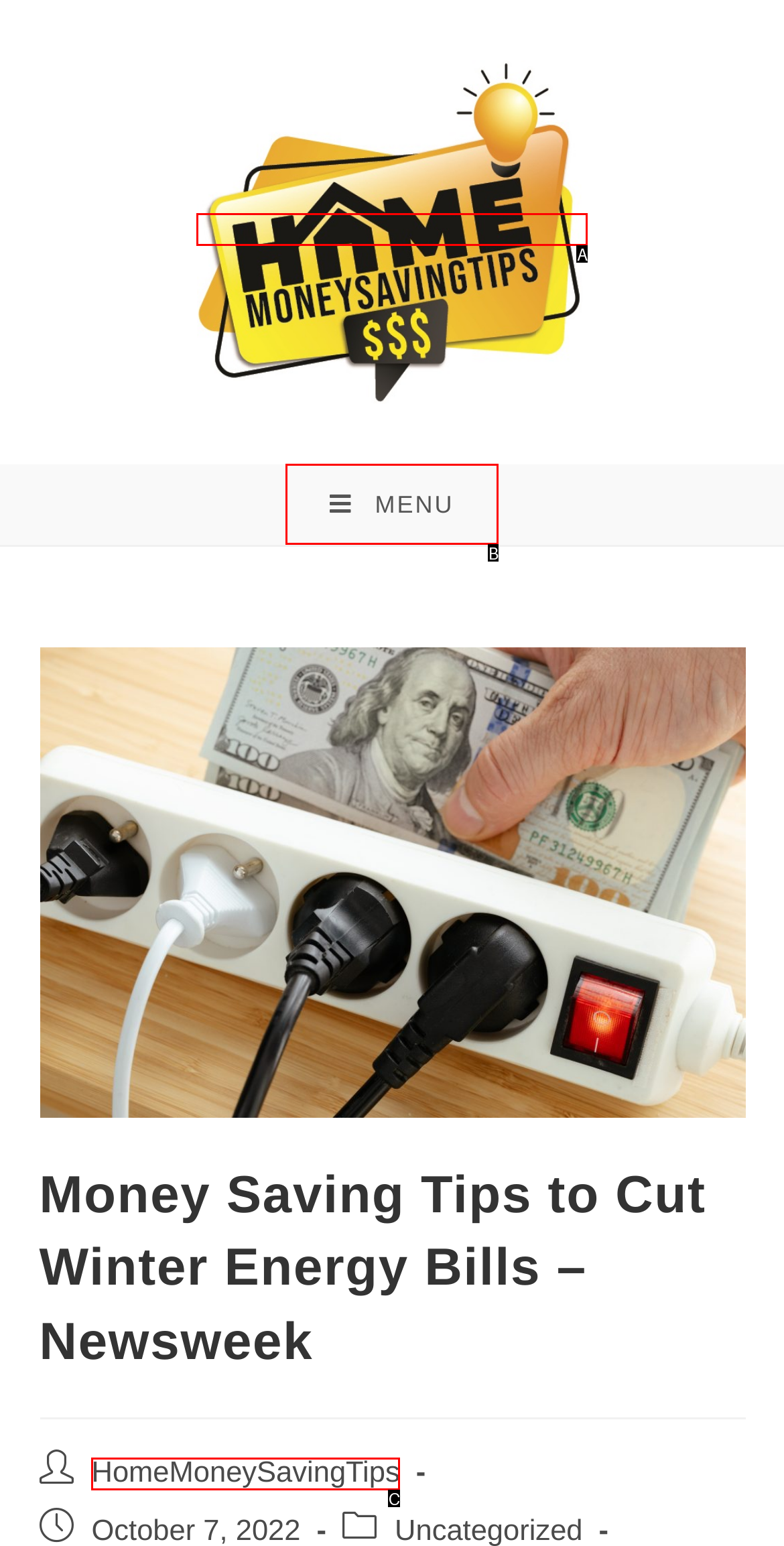Determine which HTML element corresponds to the description: alt="Home Money Saving Tips". Provide the letter of the correct option.

A